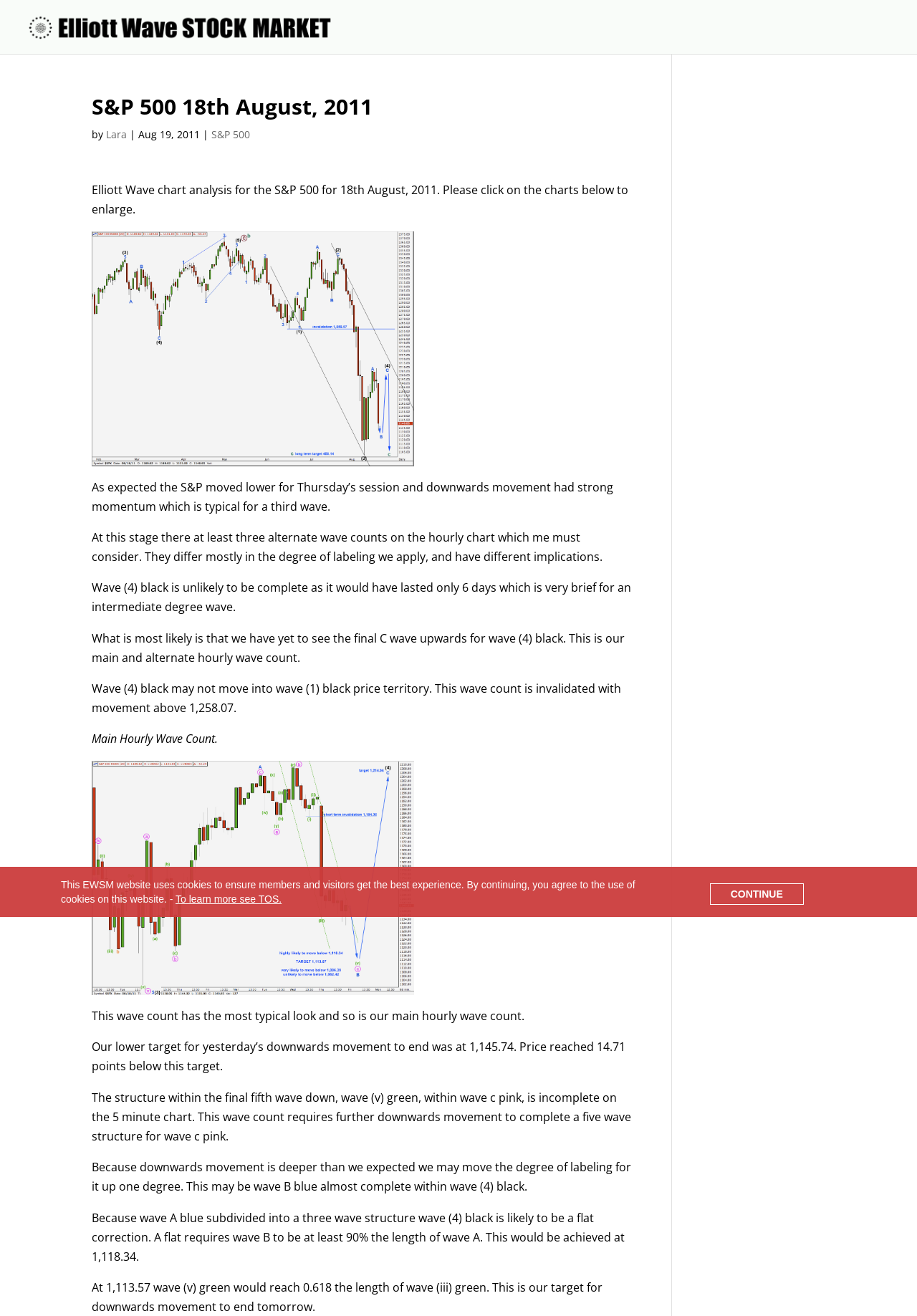Provide a comprehensive description of the webpage.

The webpage is about Elliott Wave stock market analysis, specifically focusing on the S&P 500 index on August 18th, 2011. At the top, there is a heading with the title "S&P 500 18th August, 2011" and a link to "Elliott Wave Stock Market" accompanied by an image with the same name. Below this, there is a section with the author's name "Lara" and the date "Aug 19, 2011".

The main content of the page is divided into sections, each discussing different aspects of the Elliott Wave chart analysis. There are two links, "S&P 500 daily 2011" and "S&P 500 hourly 2011", which are accompanied by images of the corresponding charts. The text surrounding these links provides analysis and explanations of the charts.

The page contains a total of 7 images, including the Elliott Wave Stock Market logo and the two chart images mentioned earlier. There are 5 links on the page, including the two chart links, the author's name, and a link to "To learn more see TOS" at the bottom of the page.

The text on the page is dense and technical, suggesting that the webpage is intended for an audience with a background in finance and technical analysis. The layout is organized, with clear headings and concise paragraphs, making it easy to follow the analysis and explanations provided. At the very bottom of the page, there is a button labeled "CONTINUE" and a notice about the website's use of cookies.